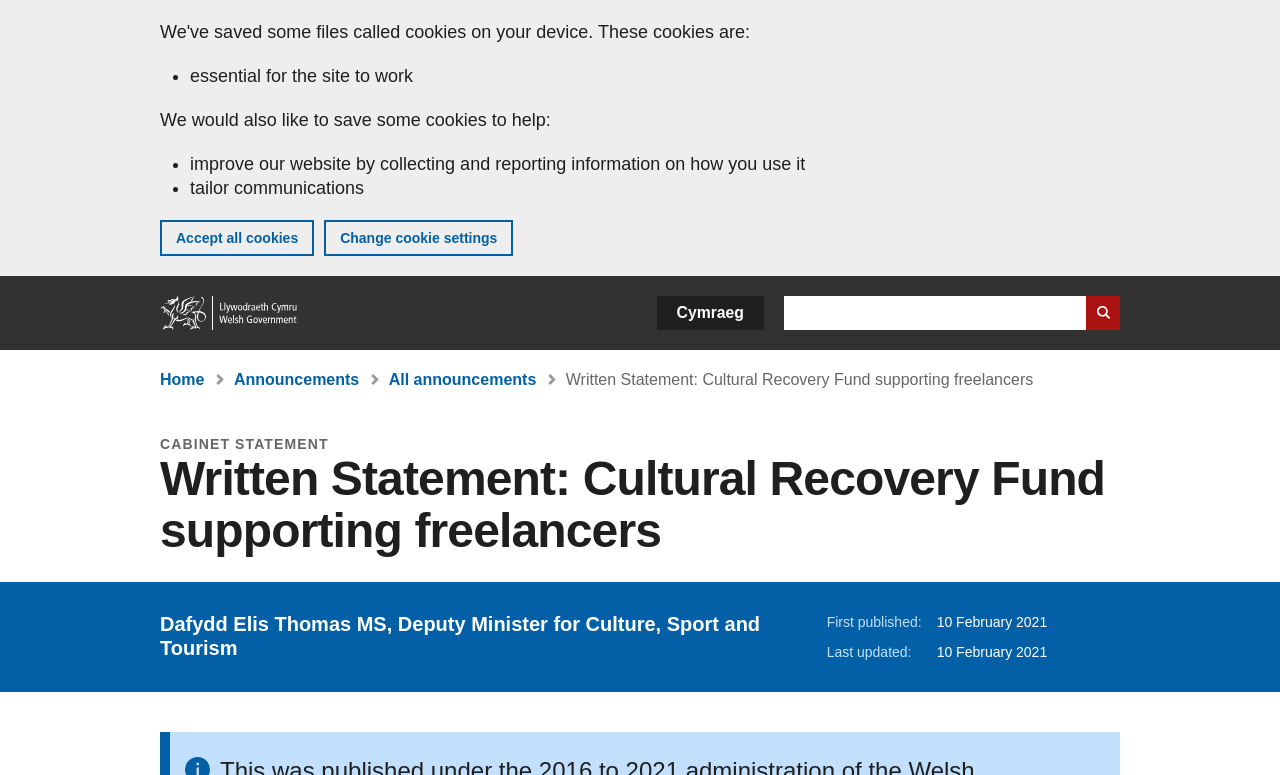What is the language of the website?
Give a thorough and detailed response to the question.

I found the answer by looking at the navigation element that contains the language options, which includes 'Cymraeg' (Welsh) as an option, implying that the current language is English.